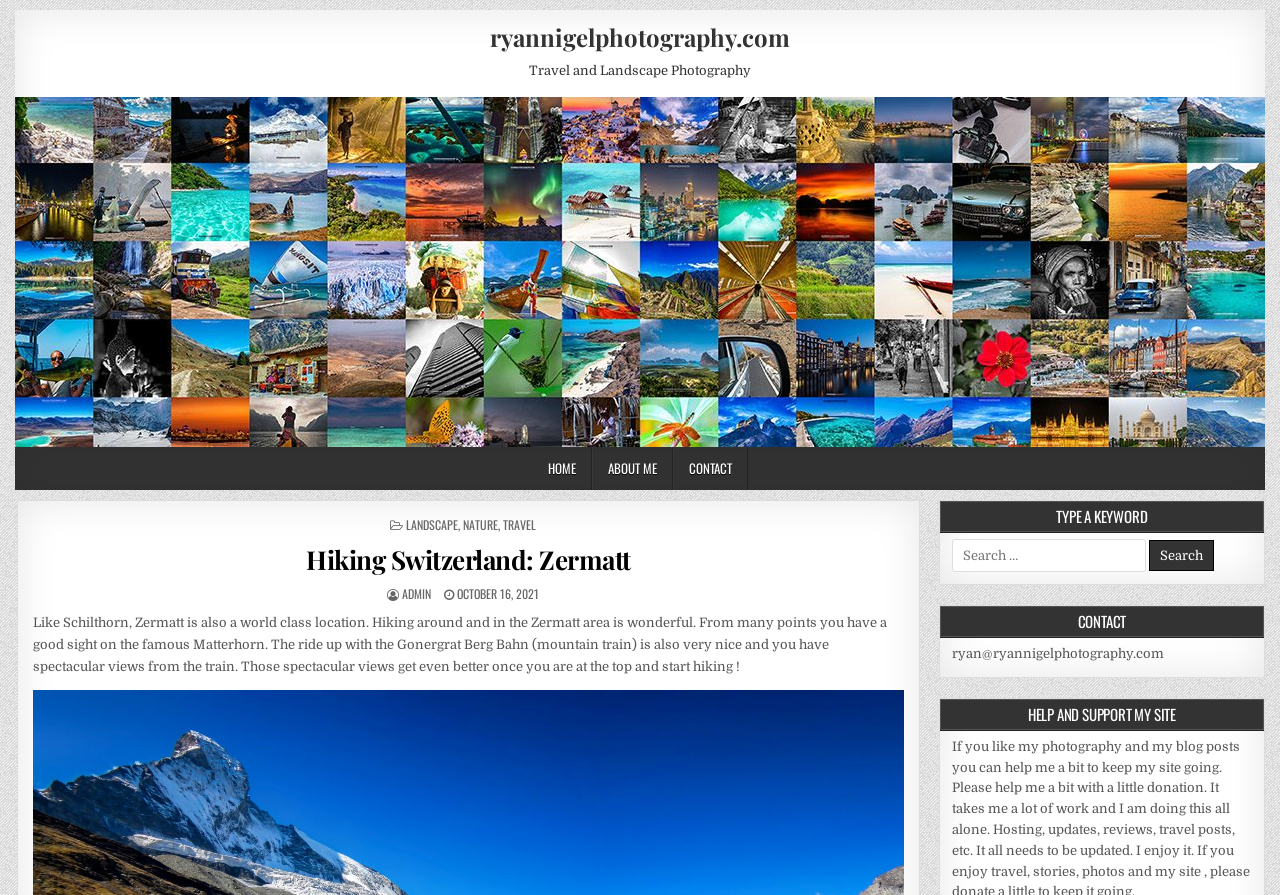Using the elements shown in the image, answer the question comprehensively: What is the email address provided for contact?

The text 'ryan@ryannigelphotography.com' is provided as a contact email address.